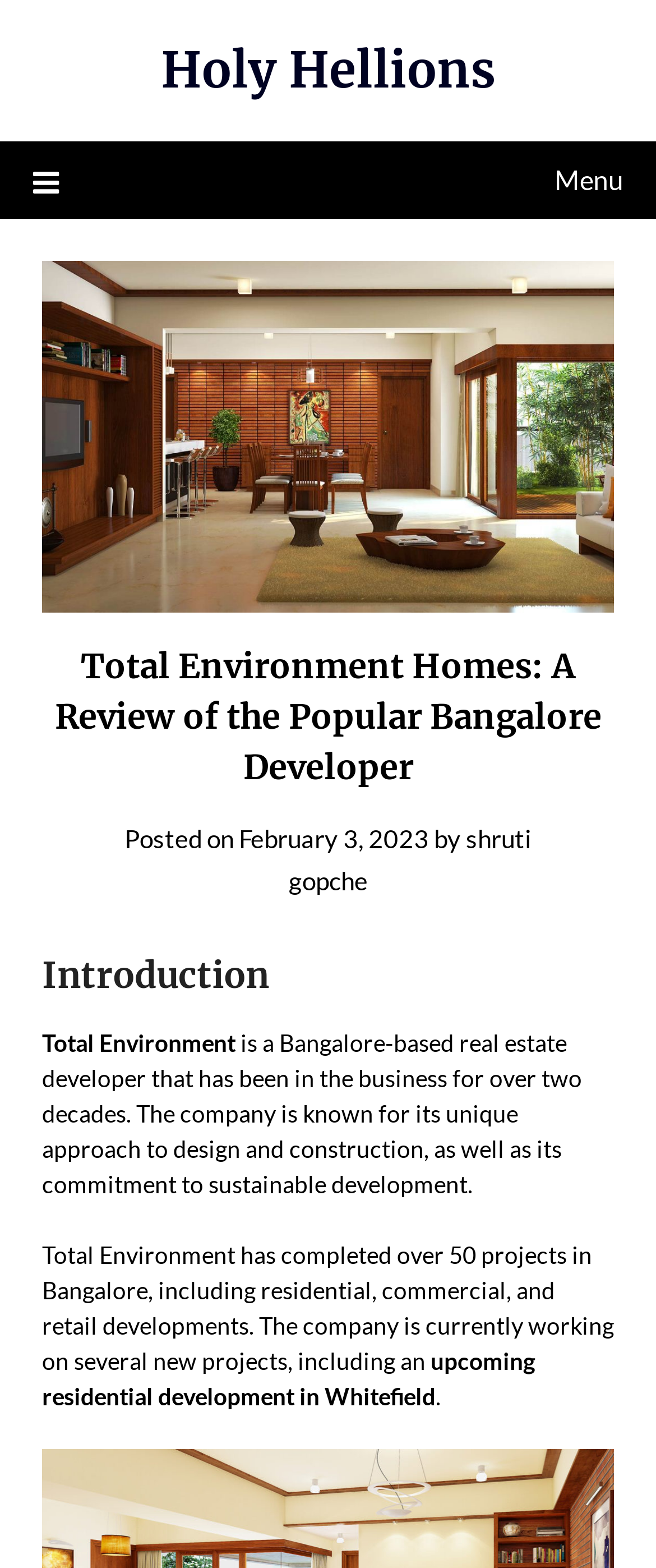Find the bounding box of the UI element described as: "February 3, 2023". The bounding box coordinates should be given as four float values between 0 and 1, i.e., [left, top, right, bottom].

[0.364, 0.525, 0.654, 0.545]